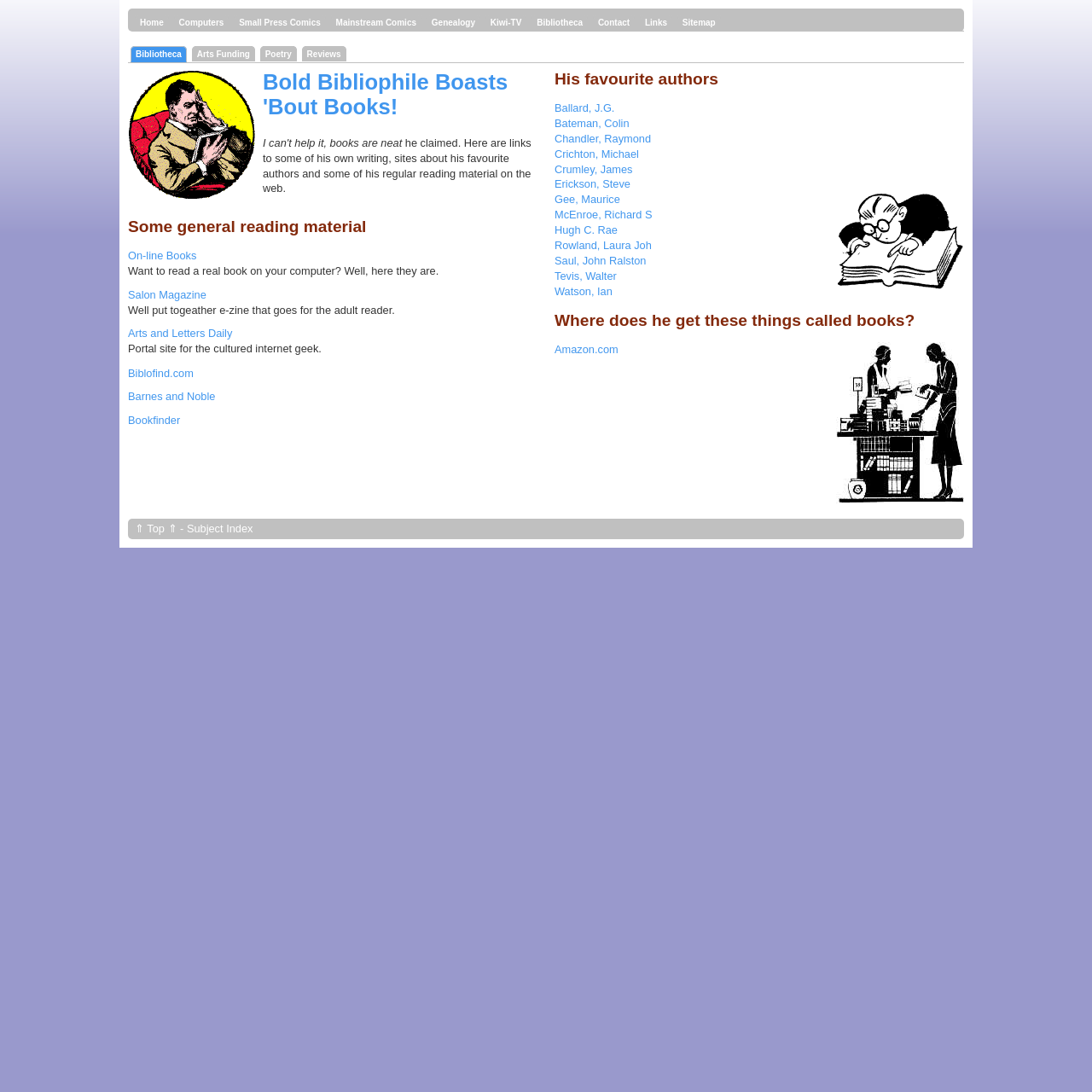How many links are there in the 'Some general reading material' section?
Offer a detailed and full explanation in response to the question.

I looked at the section 'Some general reading material' and counted the number of links, which are 'On-line Books', 'Salon Magazine', 'Arts and Letters Daily', and found a total of 4 links.